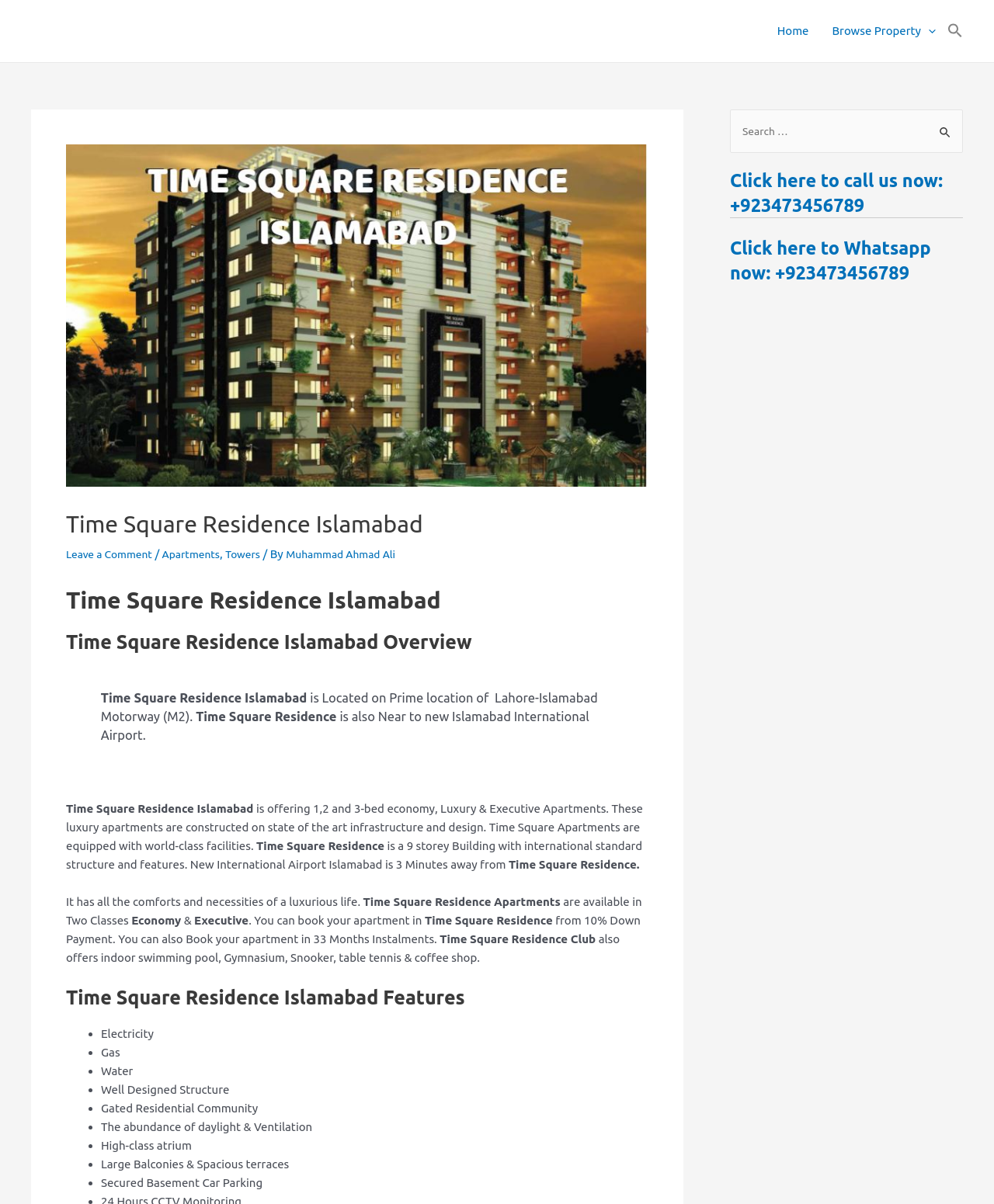Illustrate the webpage's structure and main components comprehensively.

The webpage is about Time Square Residence Islamabad, a real estate project located on the Lahore-Islamabad Motorway (M2). At the top, there is a navigation menu with links to "Home", "Browse Property", and a search icon. Below the navigation menu, there is a header section with an image and a heading that reads "Time Square Residence Islamabad". 

To the right of the header section, there is a call-to-action button that says "Leave a Comment" and links to "Apartments" and "Towers". Below the header section, there is an overview section that provides a brief description of the project, mentioning its prime location and proximity to the new Islamabad International Airport.

The main content section is divided into several subsections. The first subsection describes the project's features, including the types of apartments available, their amenities, and the payment plans. The second subsection lists the project's features, such as electricity, gas, water, well-designed structure, gated residential community, and more.

At the bottom of the page, there are two complementary sections. The first section has a search bar and a button that says "Search". The second section has two headings, one with a phone number and another with a WhatsApp number, both with links to call or message.

Throughout the page, there are several images, including a logo, a search icon, and a menu toggle icon. The overall layout is organized, with clear headings and concise text, making it easy to navigate and understand the content.